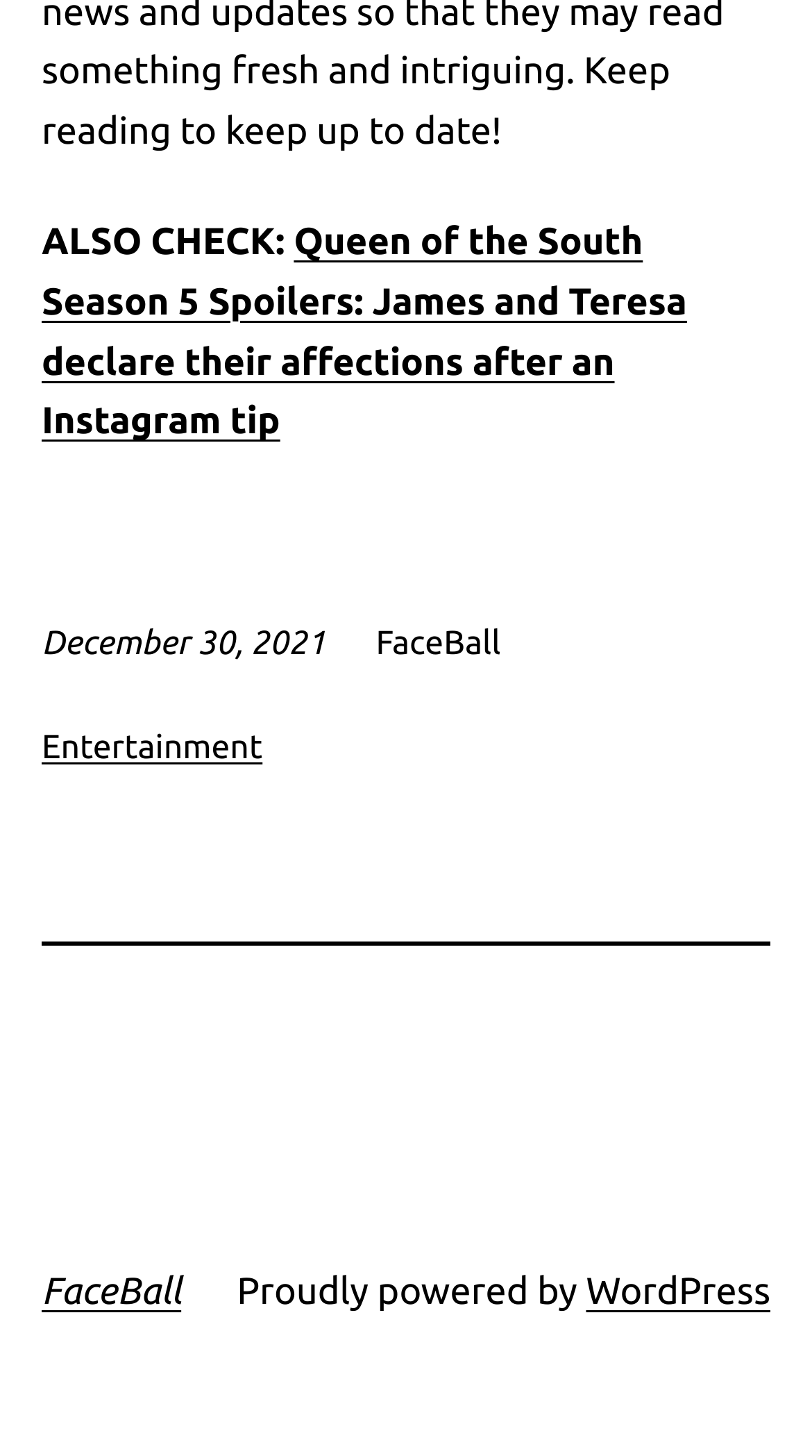What platform powers the website?
Carefully analyze the image and provide a thorough answer to the question.

The platform that powers the website can be found in the link element with the text 'WordPress', which is located at the bottom of the webpage.